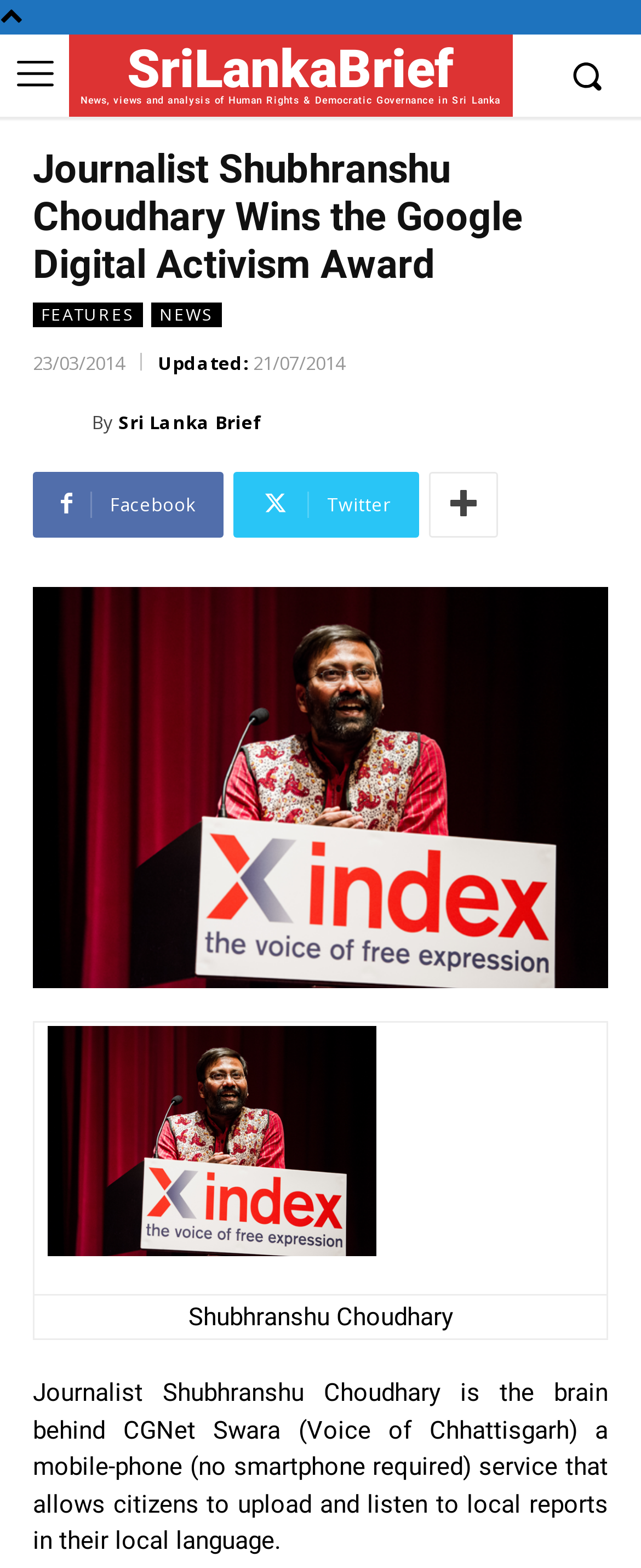What is the name of the journalist?
Based on the image, respond with a single word or phrase.

Shubhranshu Choudhary